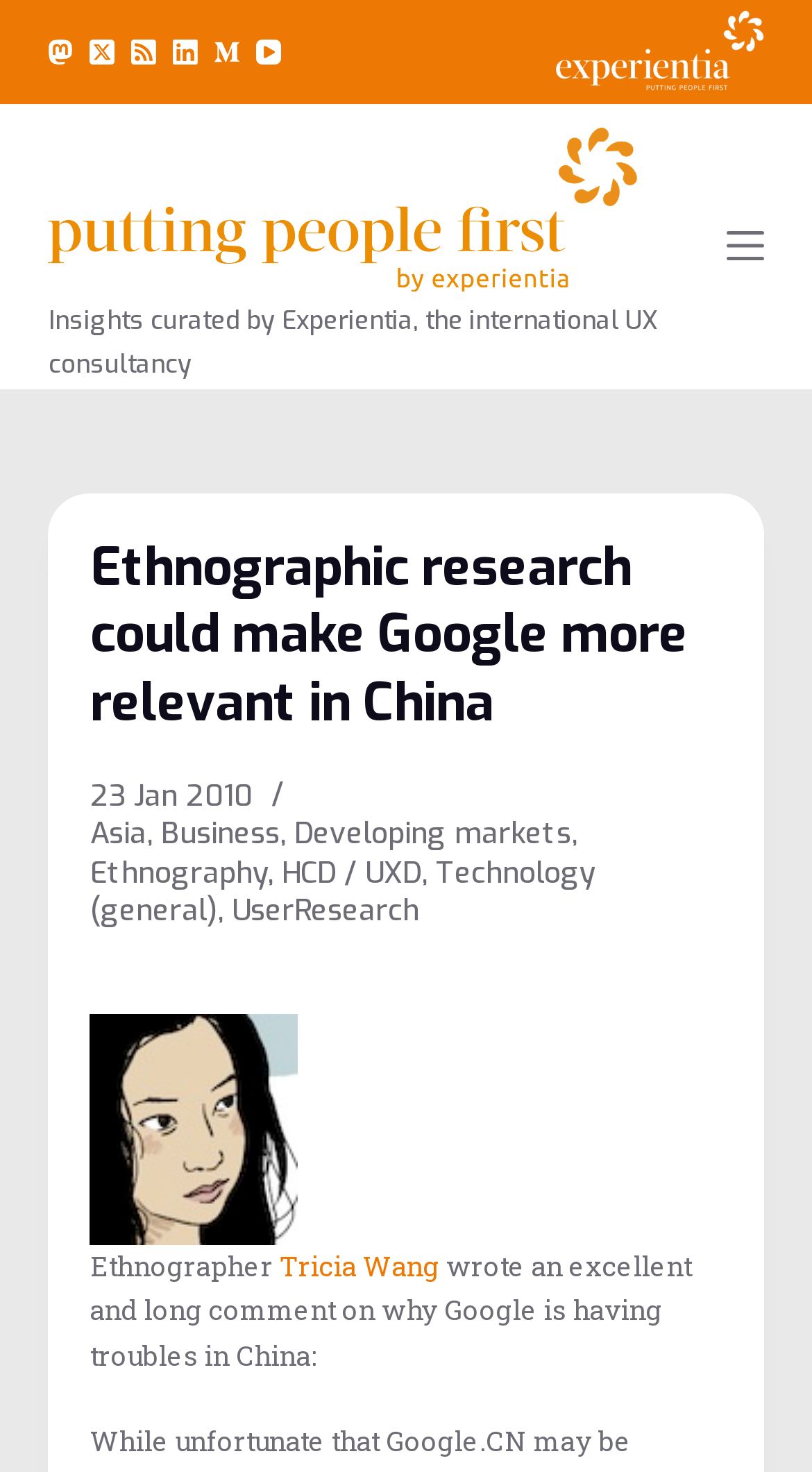Please use the details from the image to answer the following question comprehensively:
How many social media links are available?

I counted the number of social media links available on the webpage, which are Mastodon, X (Twitter), RSS, LinkedIn, Medium, and YouTube.